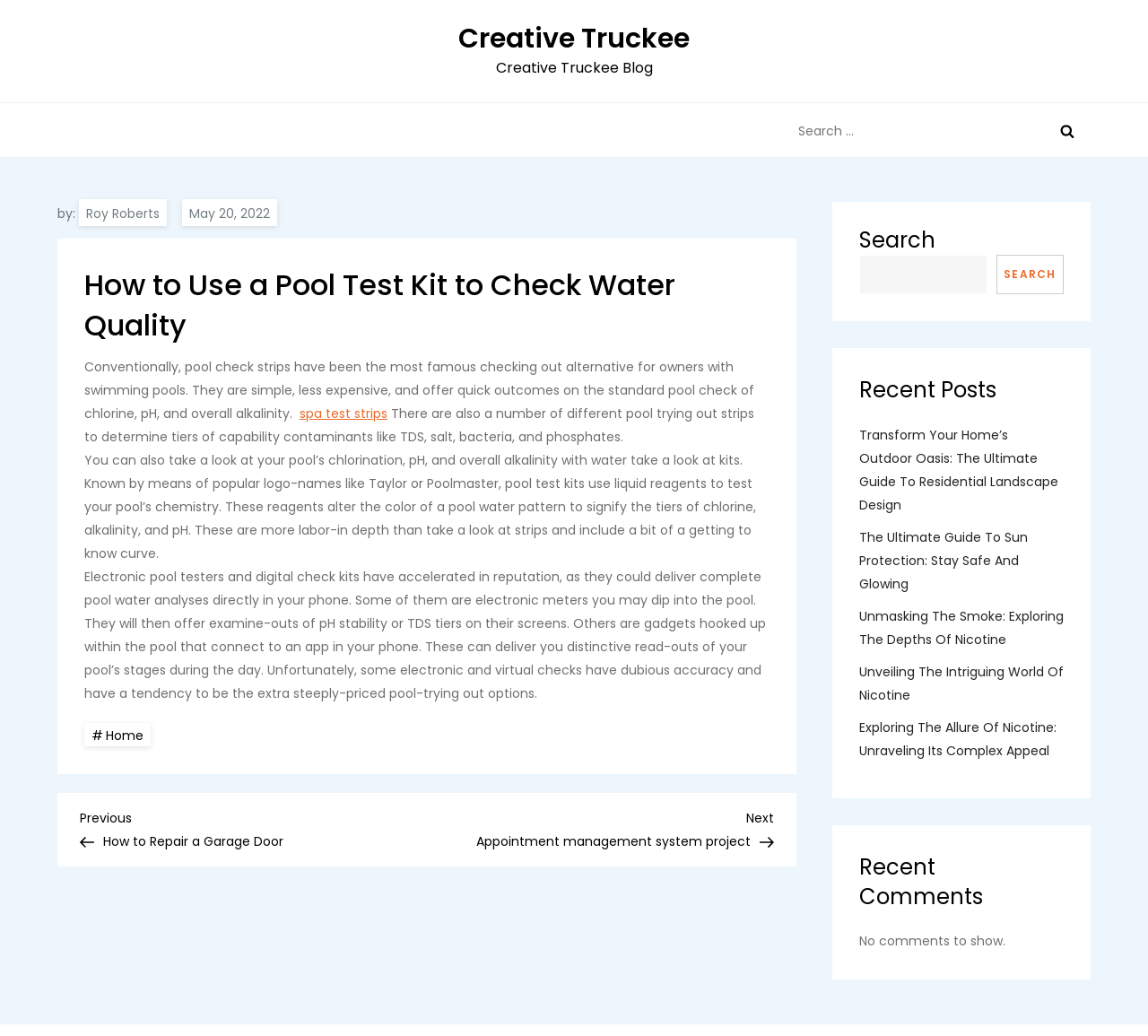Determine the bounding box coordinates of the region to click in order to accomplish the following instruction: "Check the recent post about Residential Landscape Design". Provide the coordinates as four float numbers between 0 and 1, specifically [left, top, right, bottom].

[0.748, 0.408, 0.927, 0.498]